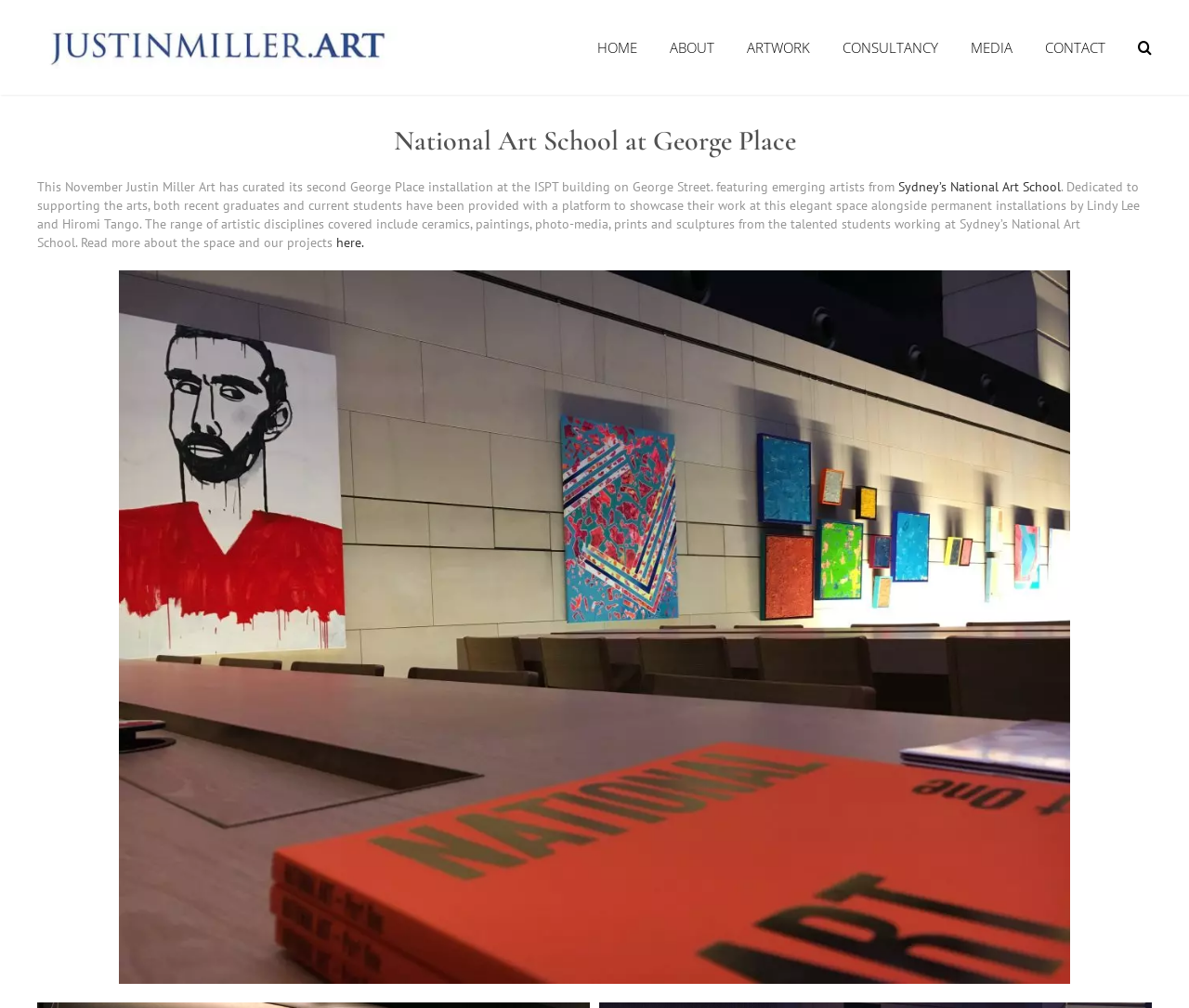Identify the bounding box coordinates of the specific part of the webpage to click to complete this instruction: "go to home page".

[0.502, 0.0, 0.536, 0.094]